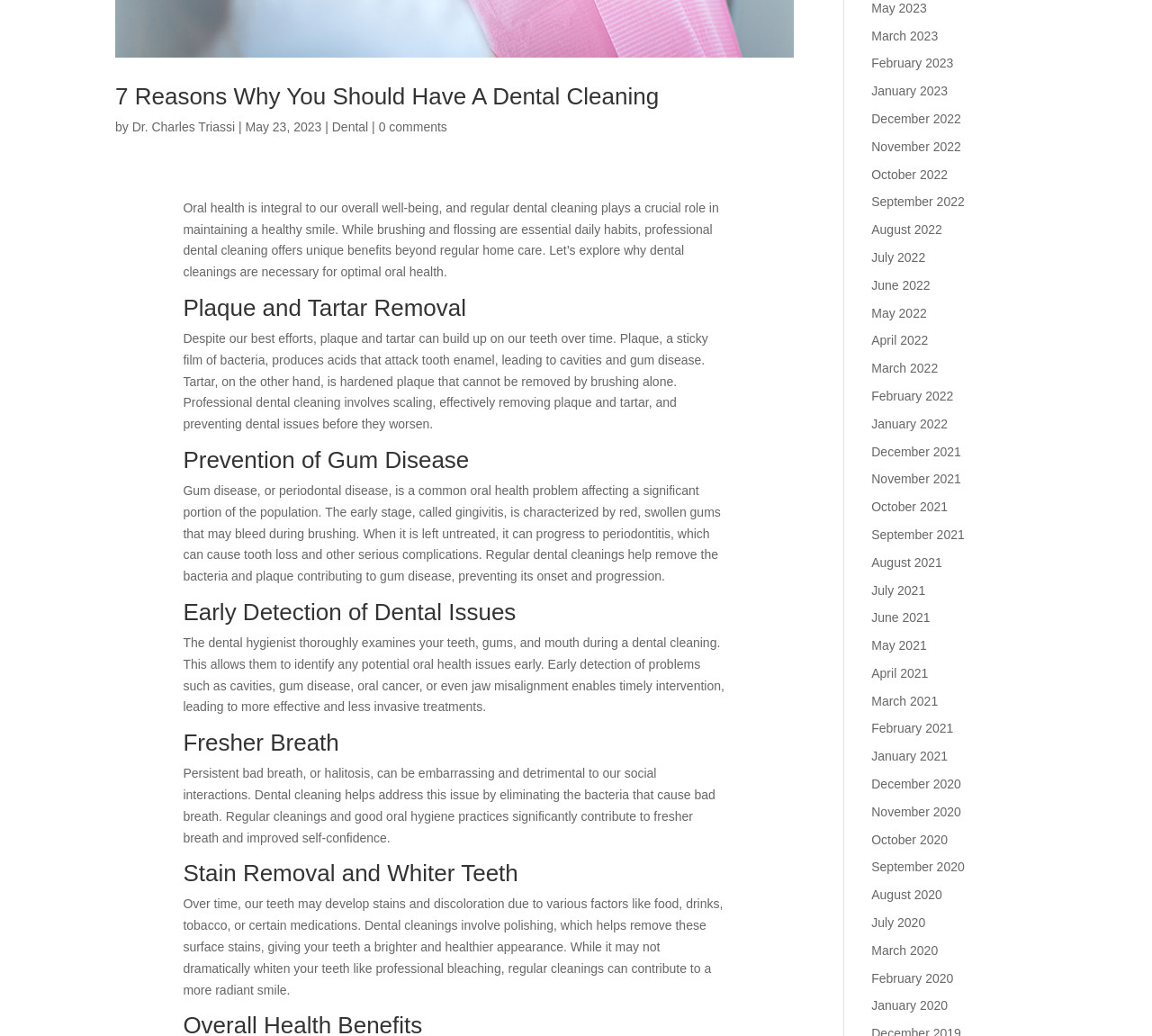Find the bounding box of the element with the following description: "Dental". The coordinates must be four float numbers between 0 and 1, formatted as [left, top, right, bottom].

[0.288, 0.115, 0.32, 0.129]